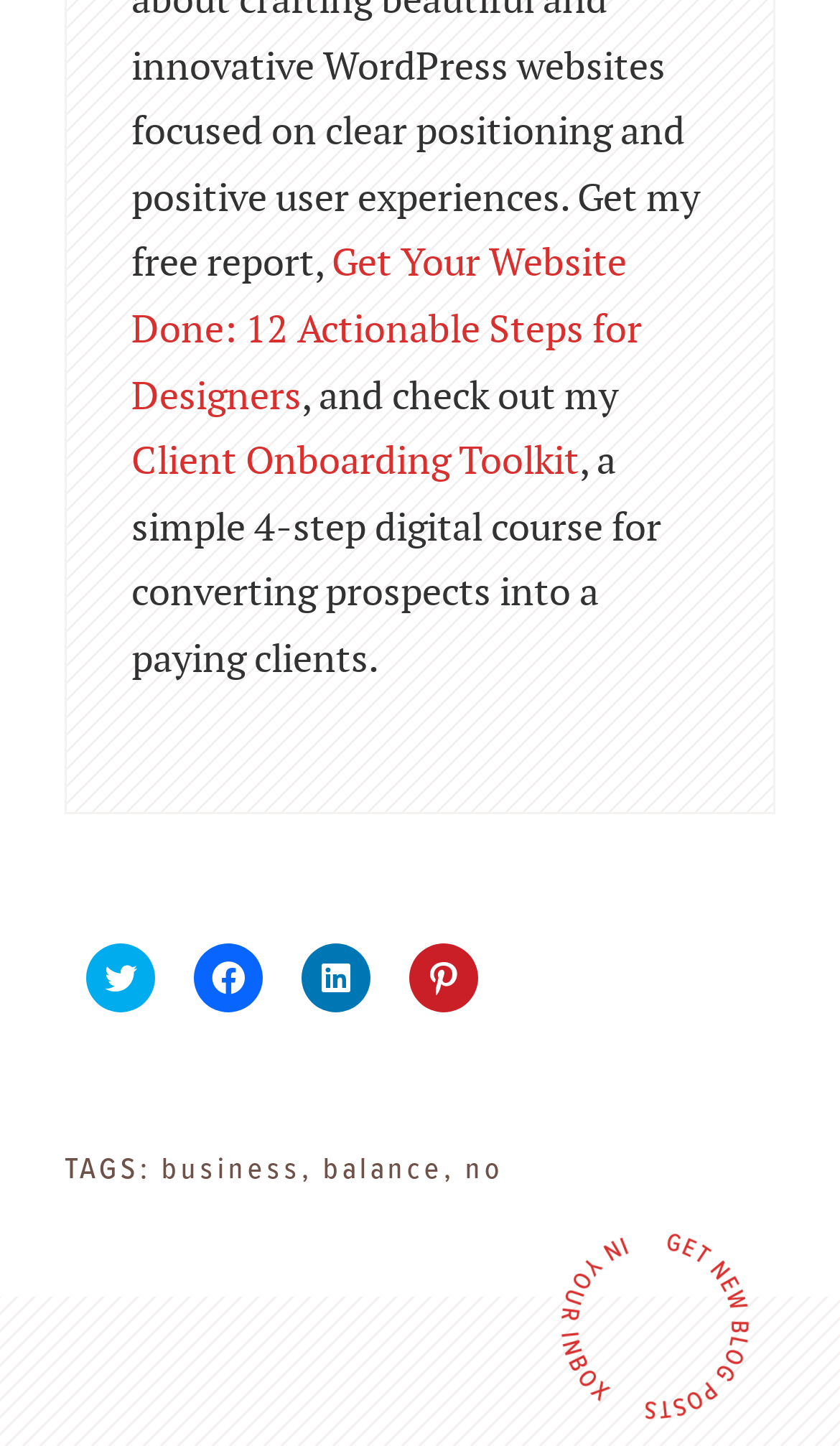What is the topic of the article?
Deliver a detailed and extensive answer to the question.

The topic of the article can be inferred from the title 'Get Your Website Done: 12 Actionable Steps for Designers' and the presence of tags such as 'business' and 'balance' at the bottom of the webpage, suggesting that the article is related to website design and development.